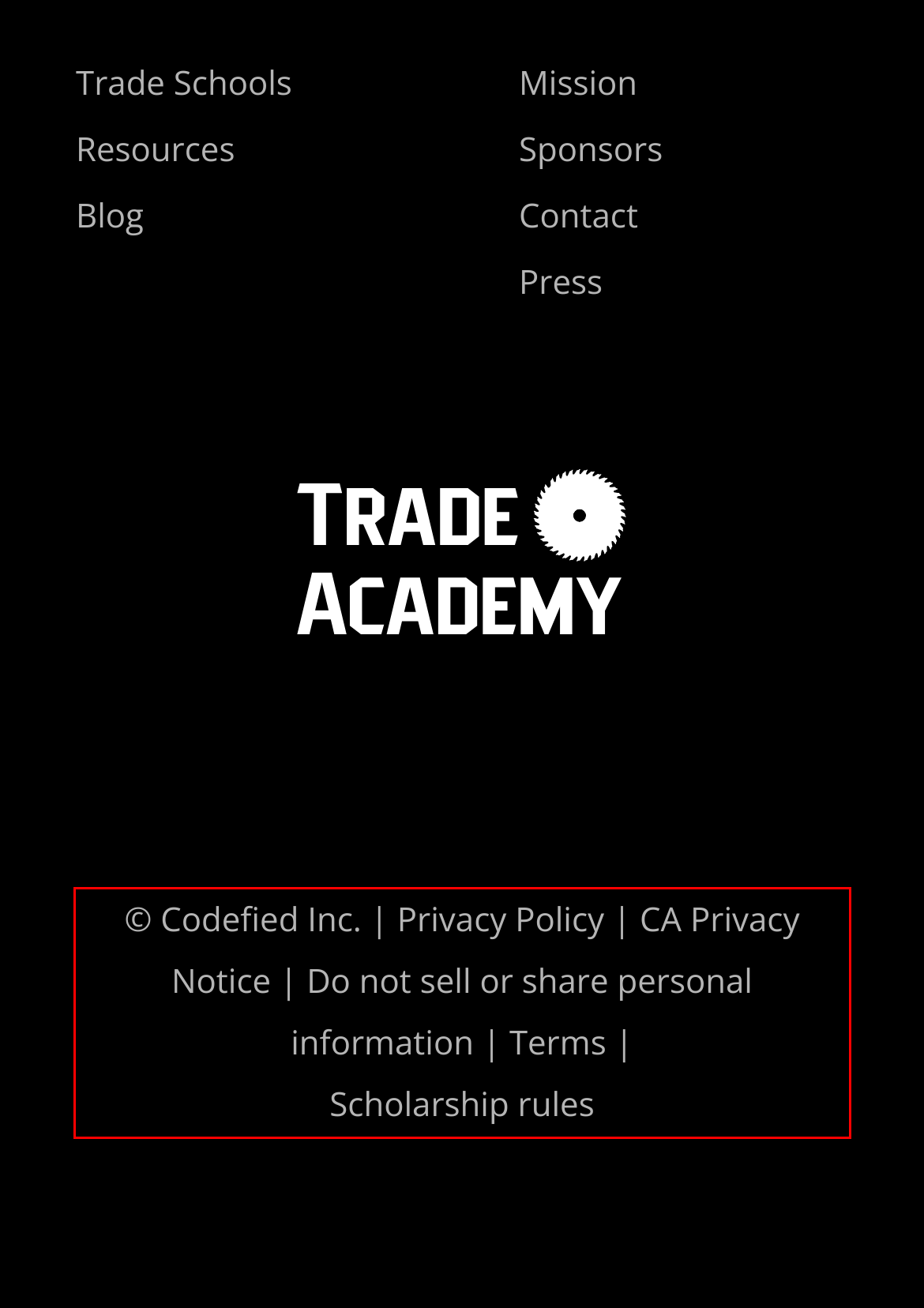You are given a screenshot showing a webpage with a red bounding box. Perform OCR to capture the text within the red bounding box.

© Codefied Inc. | Privacy Policy | CA Privacy Notice | Do not sell or share personal information | Terms | Scholarship rules